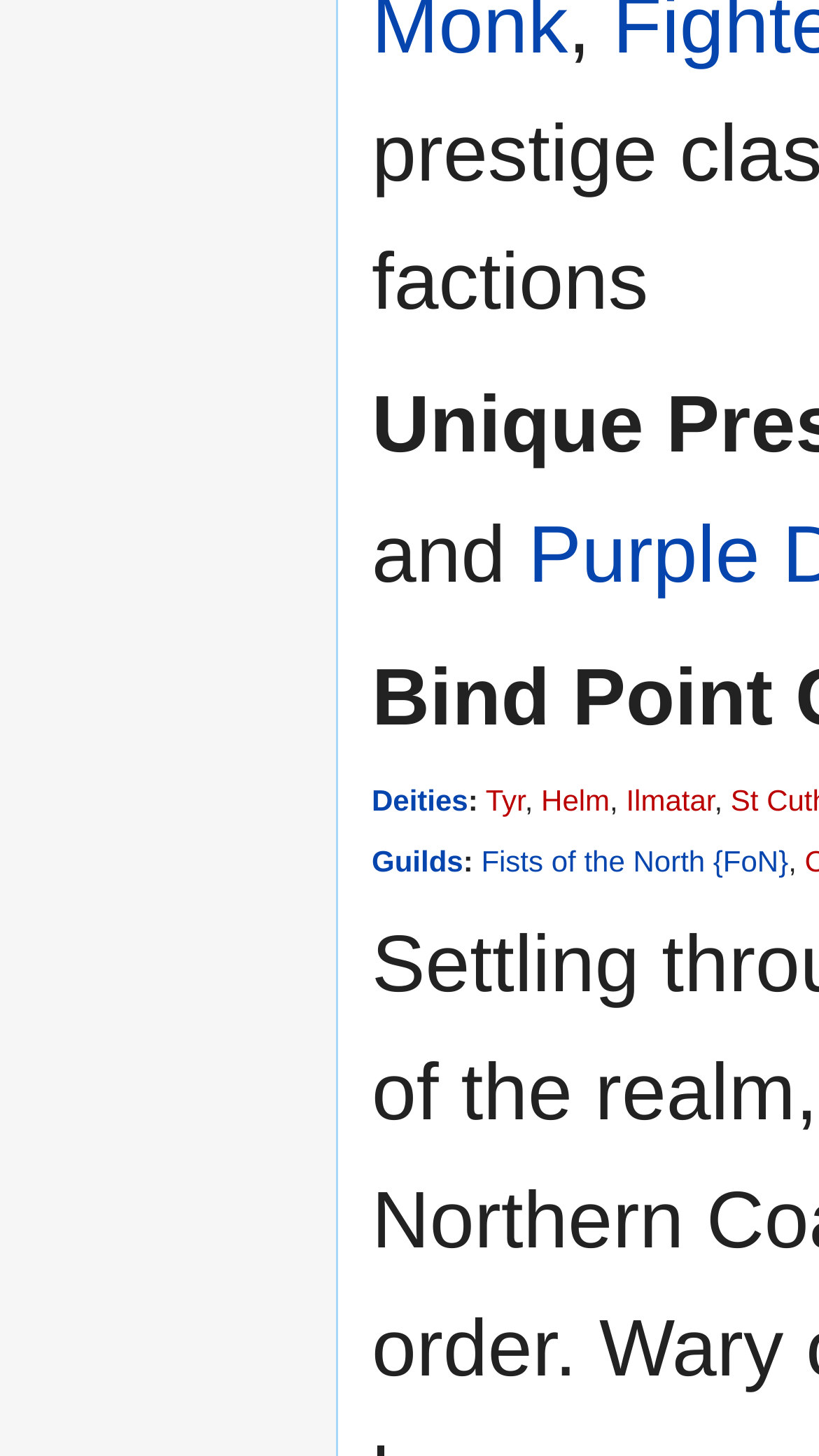Show the bounding box coordinates for the HTML element as described: "Fists of the North {FoN}".

[0.587, 0.58, 0.963, 0.603]